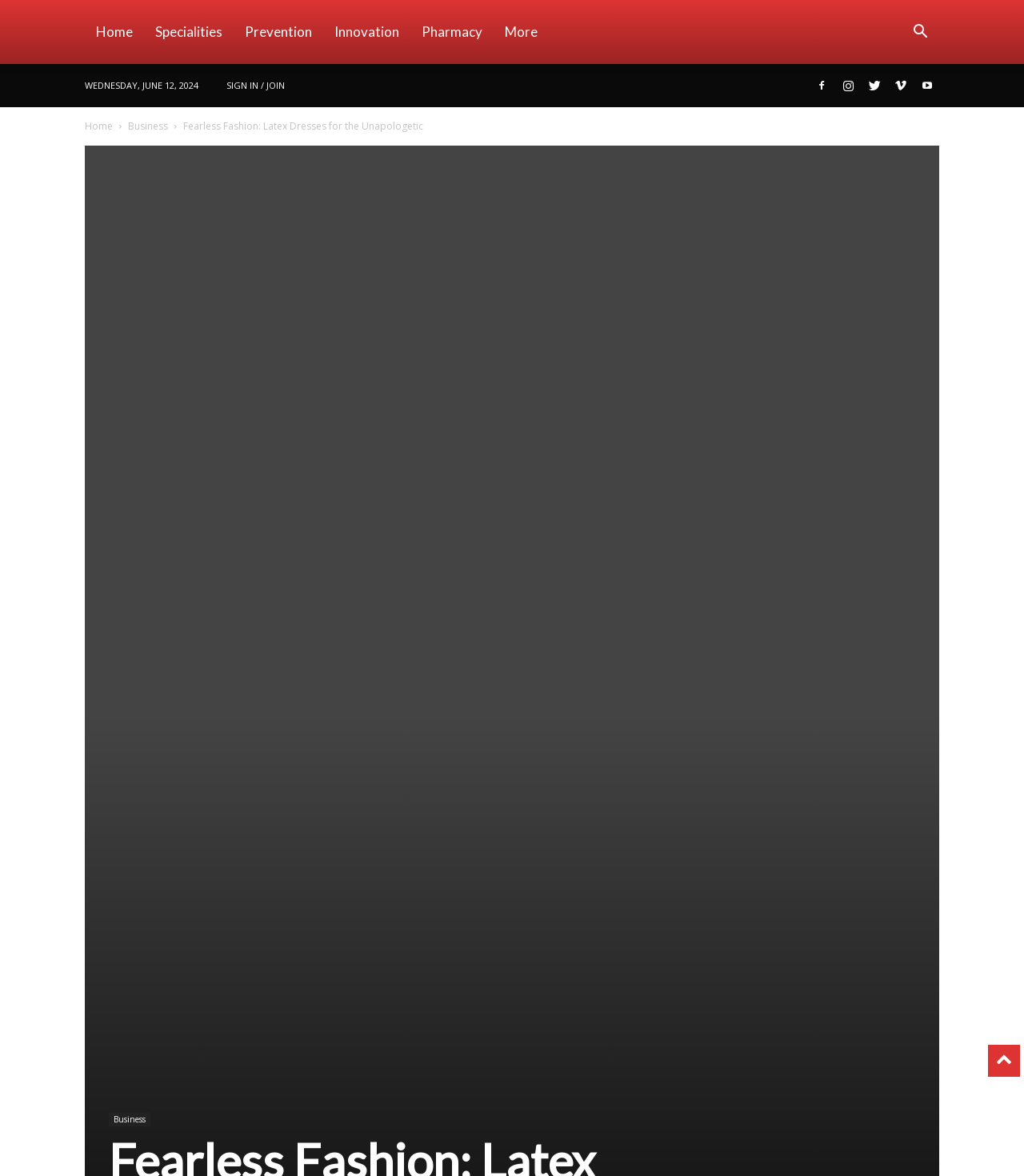Identify the bounding box coordinates of the area that should be clicked in order to complete the given instruction: "Sign in or join". The bounding box coordinates should be four float numbers between 0 and 1, i.e., [left, top, right, bottom].

[0.221, 0.067, 0.278, 0.078]